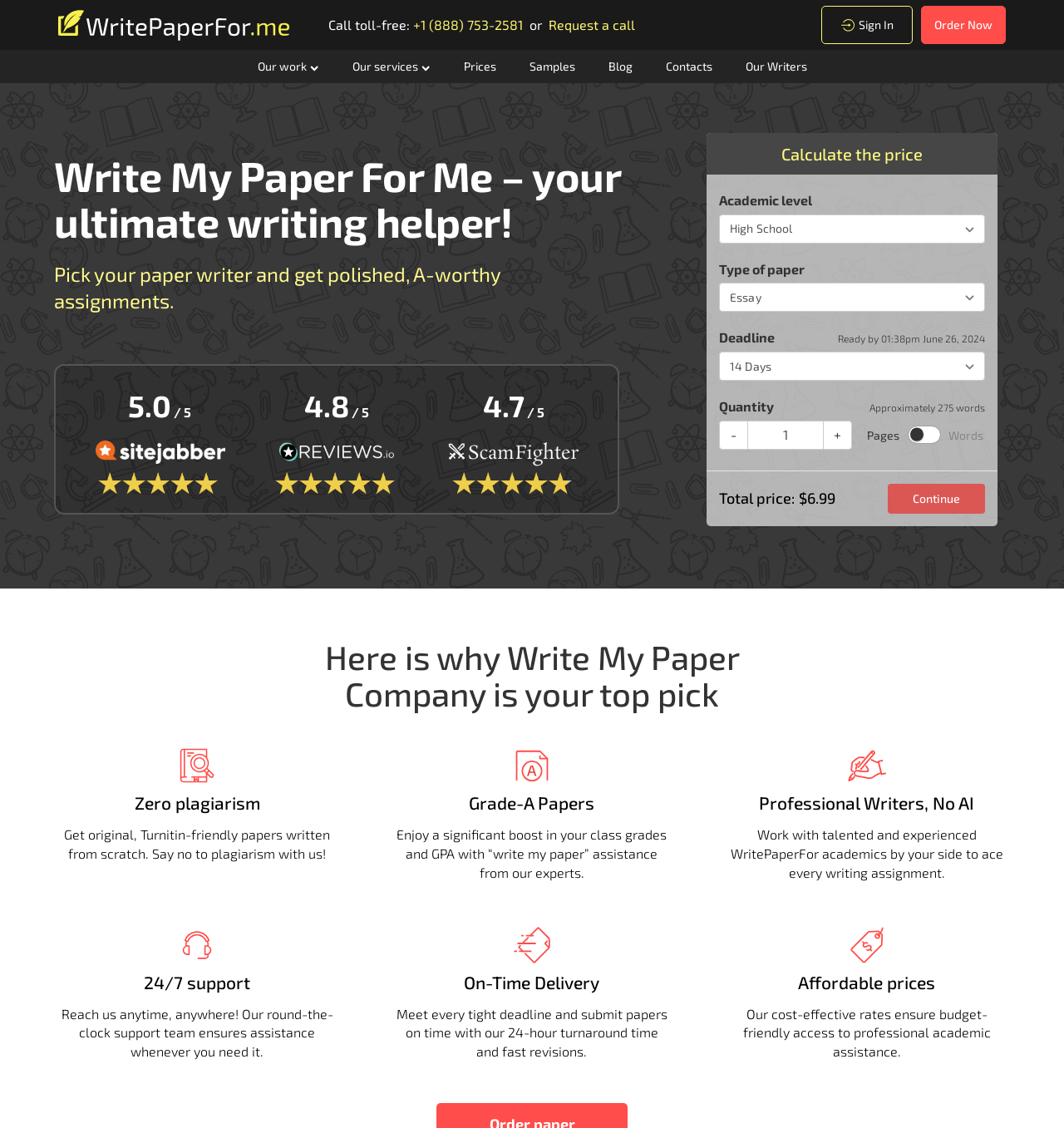What is the rating on Sitejabber?
Could you give a comprehensive explanation in response to this question?

I found the rating by looking at the section that displays ratings from different review platforms, and saw that Sitejabber has a rating of 5.0 out of 5.